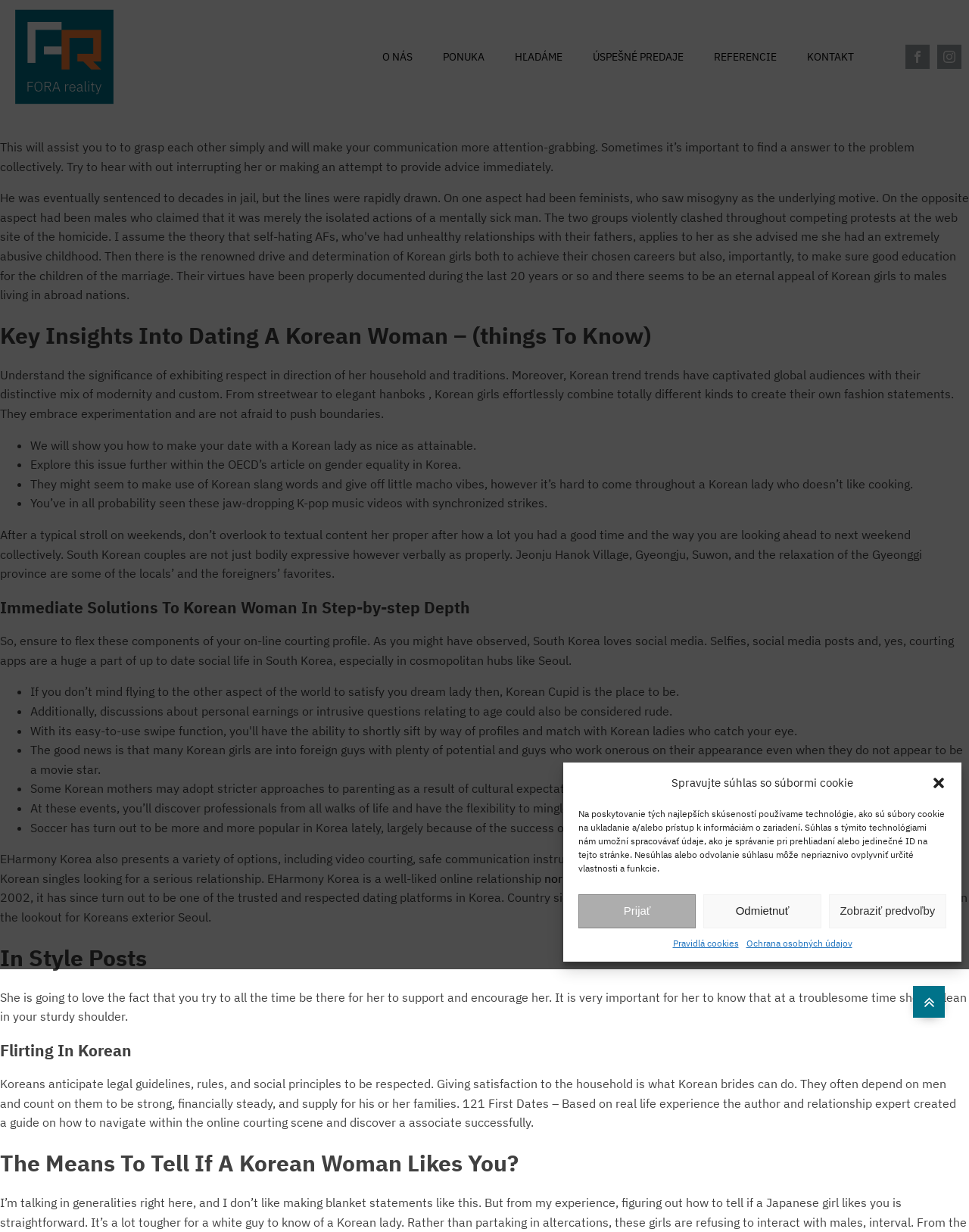What is the significance of respecting family in Korean culture?
From the details in the image, provide a complete and detailed answer to the question.

According to the webpage, respecting family is crucial in Korean culture, and Korean women expect their partners to respect their families and traditions, as mentioned in the section 'Key Insights Into Dating A Korean Woman'.